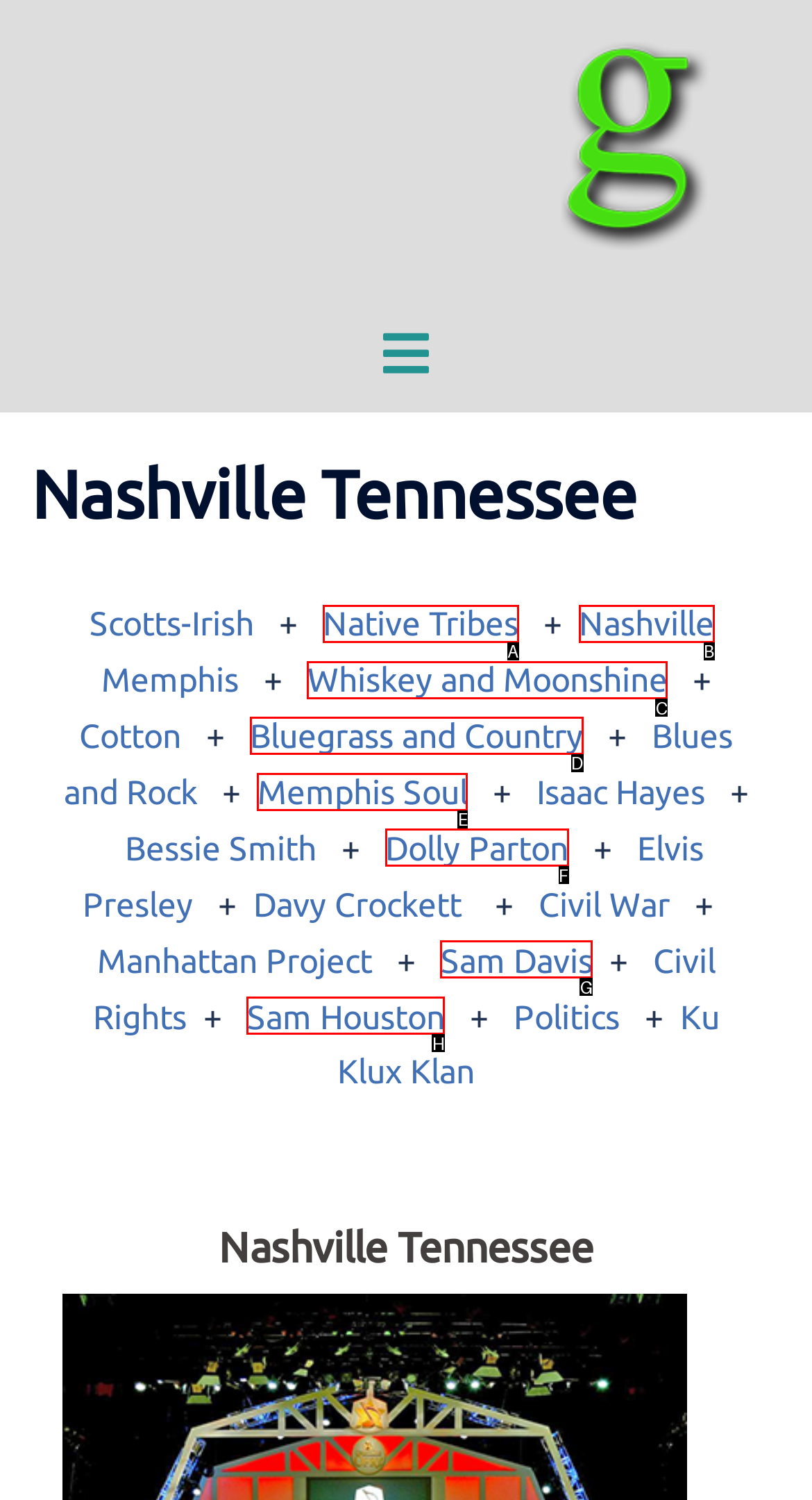Which HTML element should be clicked to complete the following task: Visit the page about Whiskey and Moonshine?
Answer with the letter corresponding to the correct choice.

C